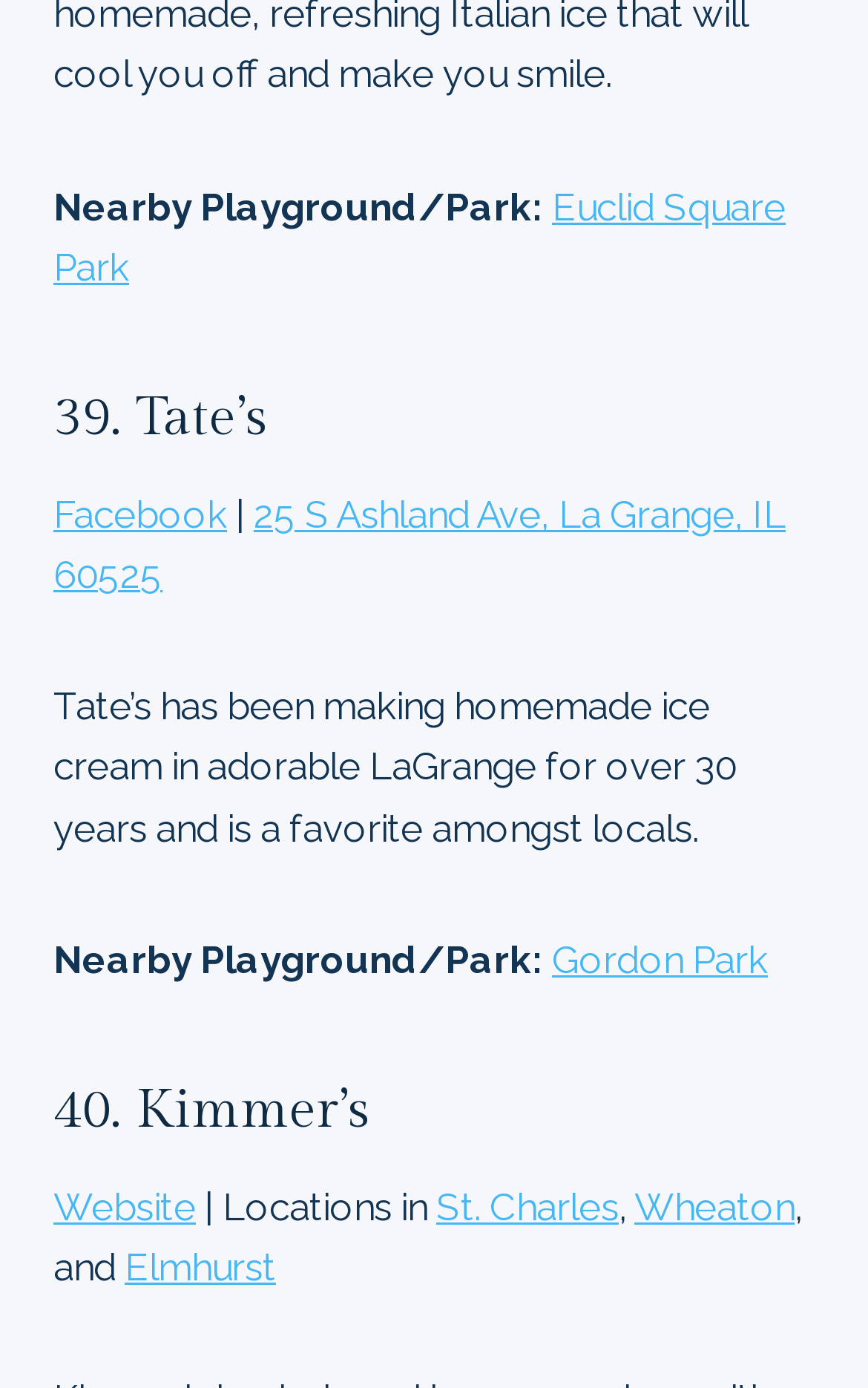Give a concise answer of one word or phrase to the question: 
What is the name of the ice cream shop?

Tate’s